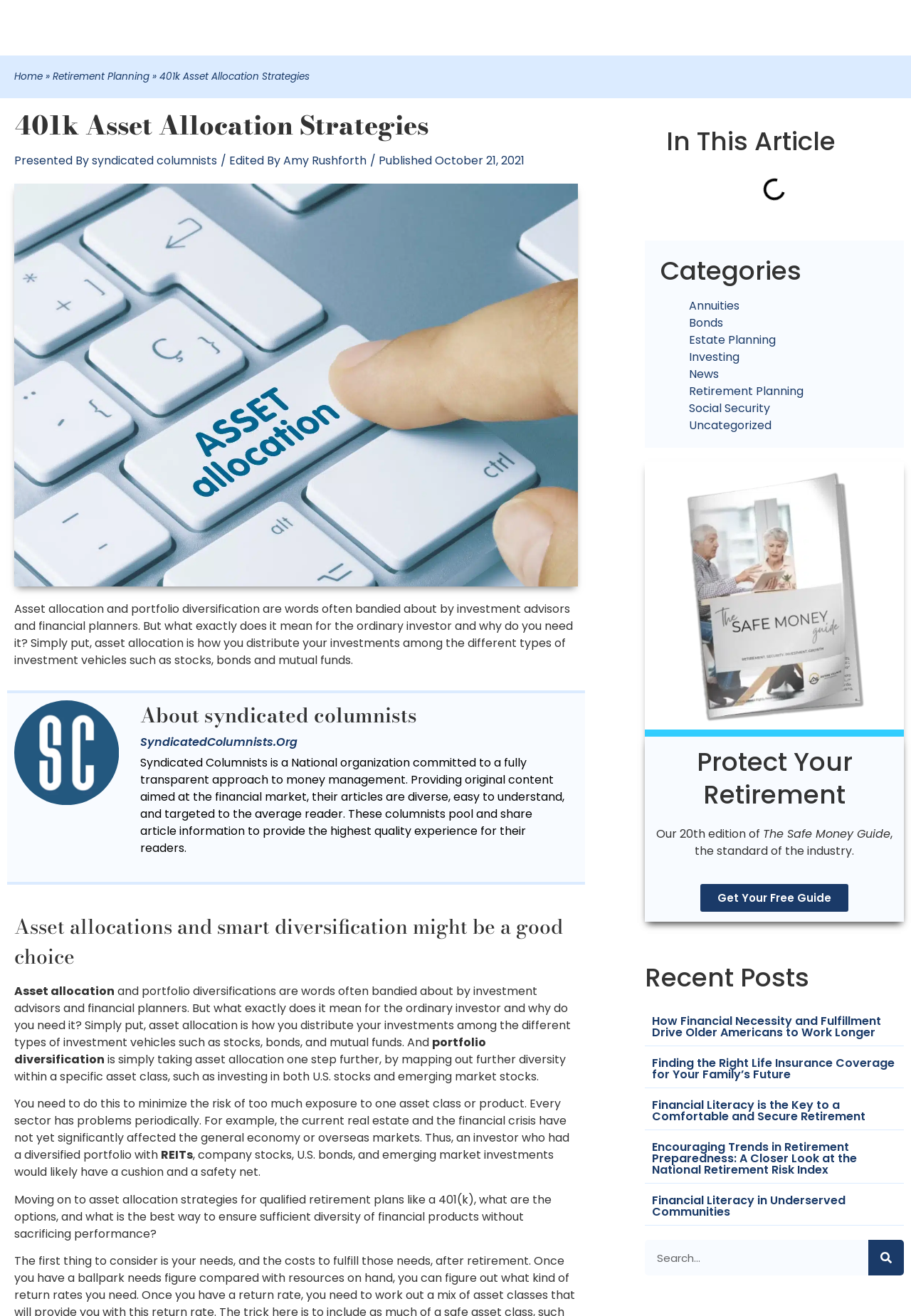Please identify the bounding box coordinates of the area that needs to be clicked to fulfill the following instruction: "Click on the ABOUT US link."

None